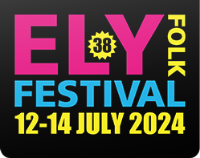Using the information in the image, could you please answer the following question in detail:
How many days will the festival last?

The image shows the dates for the event, which are from July 12 to July 14, 2024, indicating that the festival will last for 3 days.